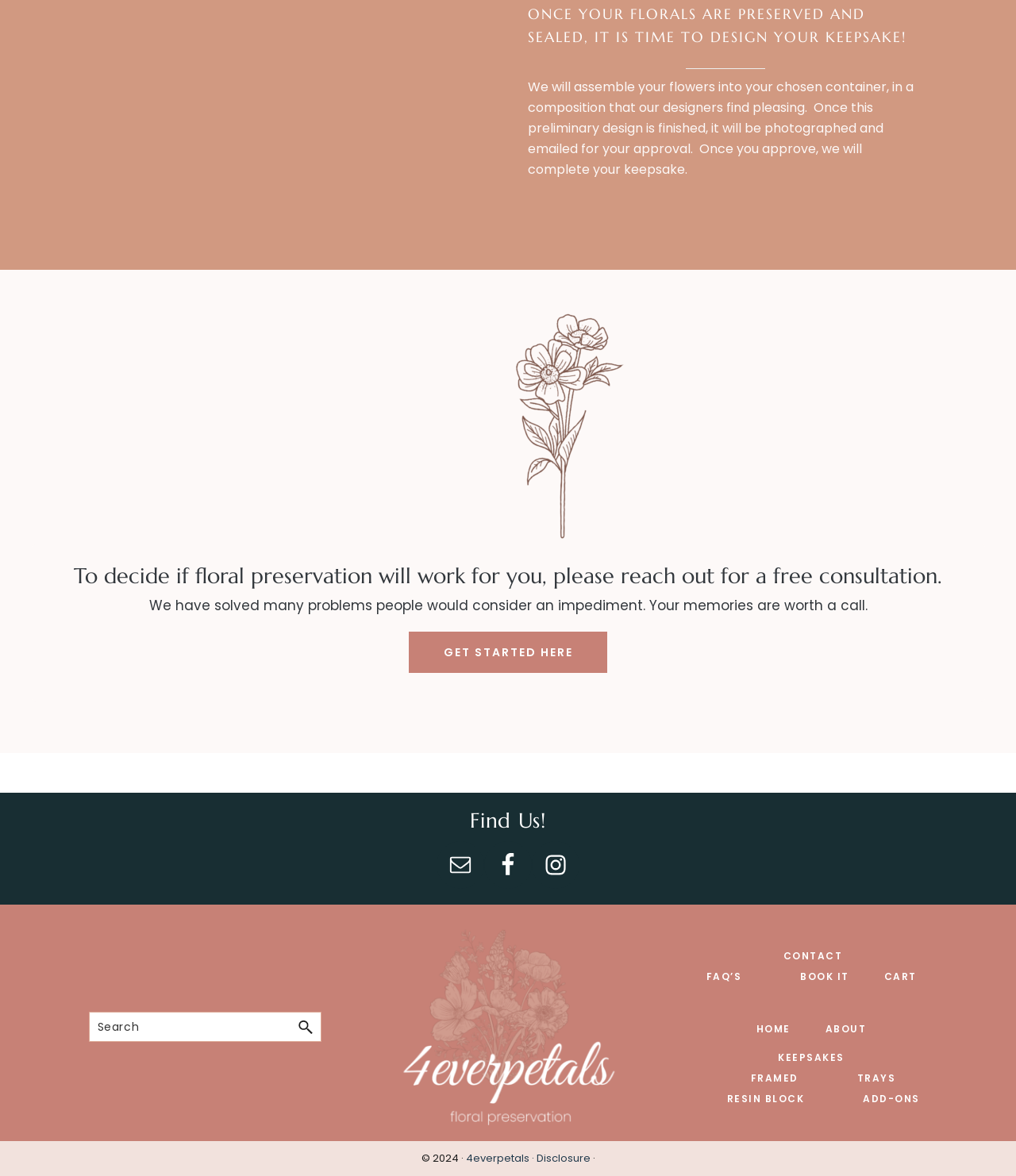Determine the bounding box for the UI element described here: "Resin Block".

[0.7, 0.922, 0.807, 0.947]